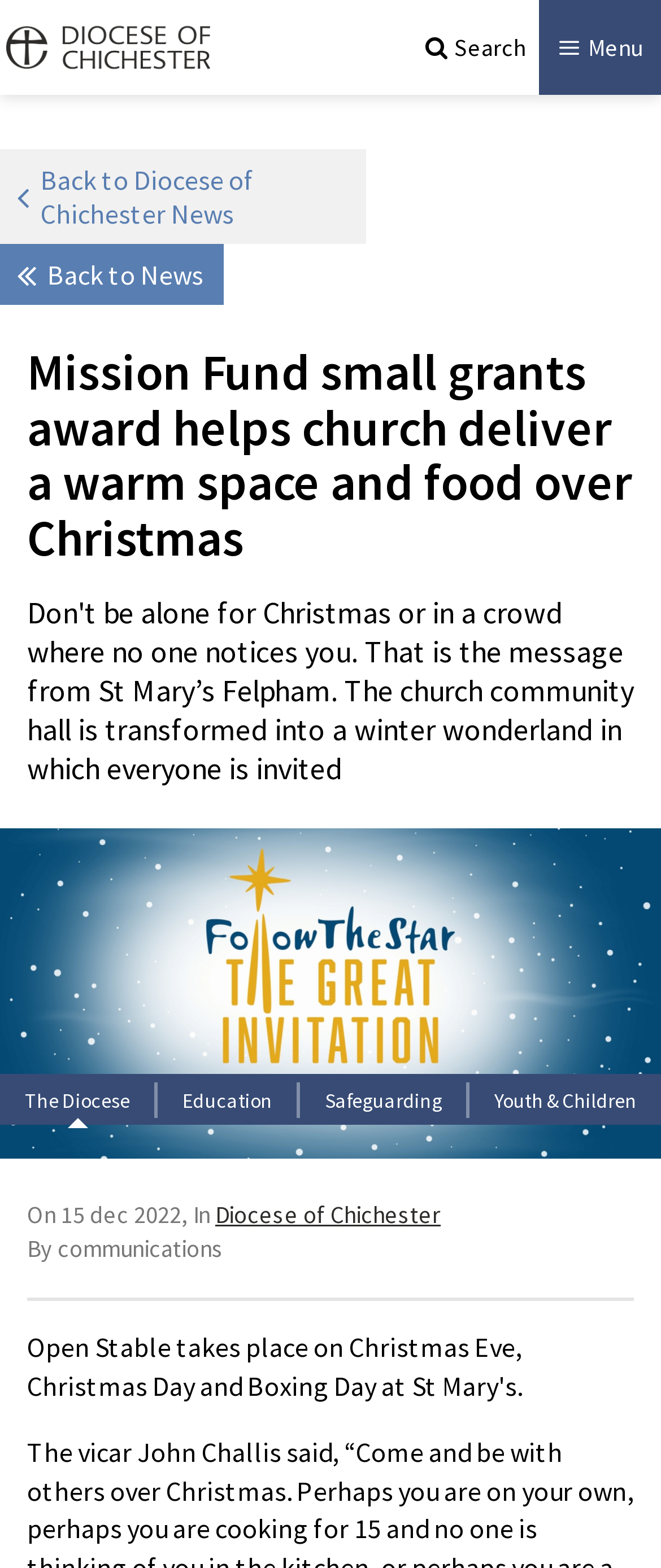Who is the author of the article?
Please respond to the question with as much detail as possible.

The author of the article can be found below the image, where it is written as 'By communications' in a static text element.